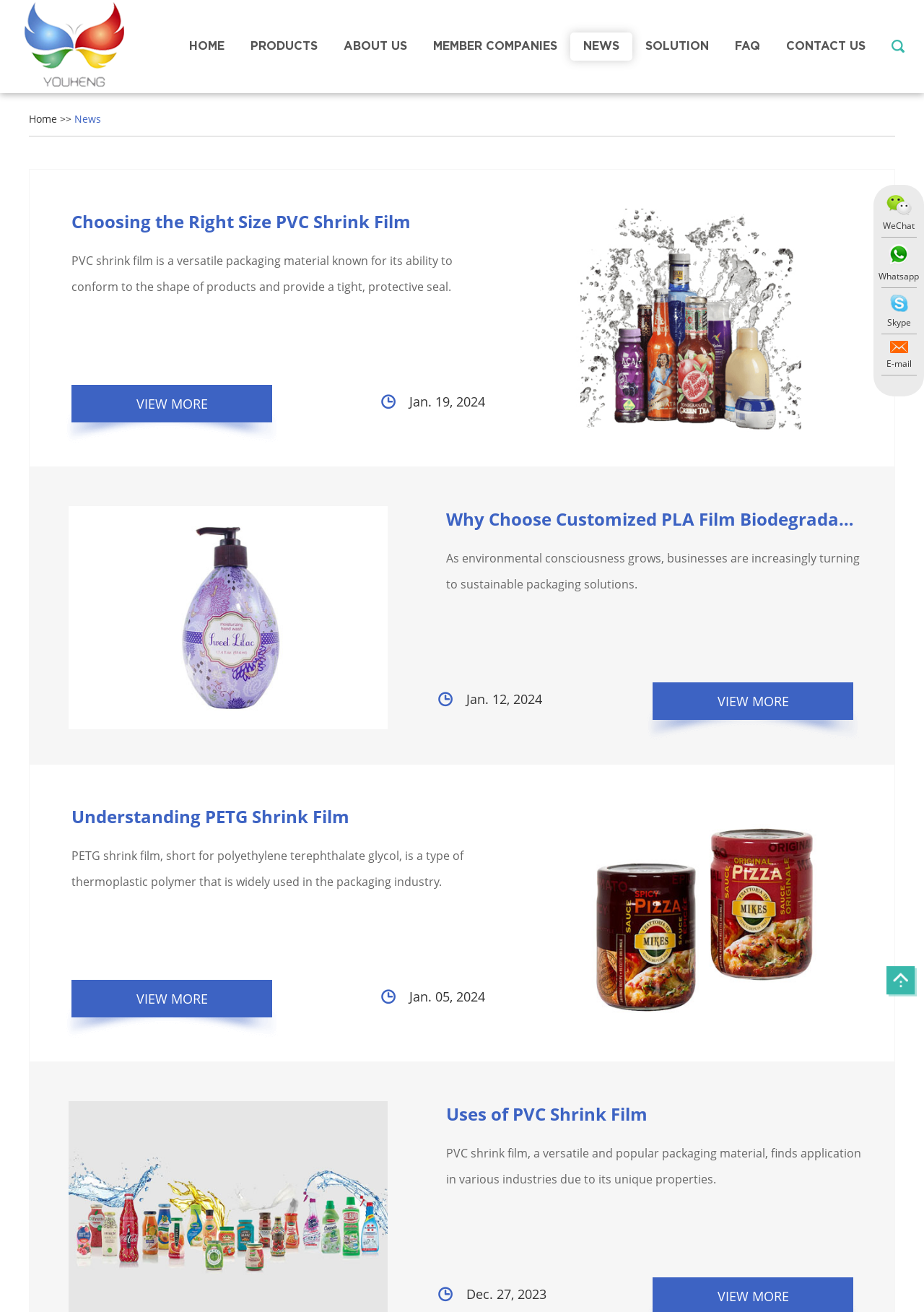What is the topic of the article with the image 'Choosing the Right Size PVC Shrink Film'?
Based on the image, answer the question in a detailed manner.

The image 'Choosing the Right Size PVC Shrink Film' is associated with a link and a static text. By analyzing the surrounding elements, I found that the topic of the article is related to PVC Shrink Film.